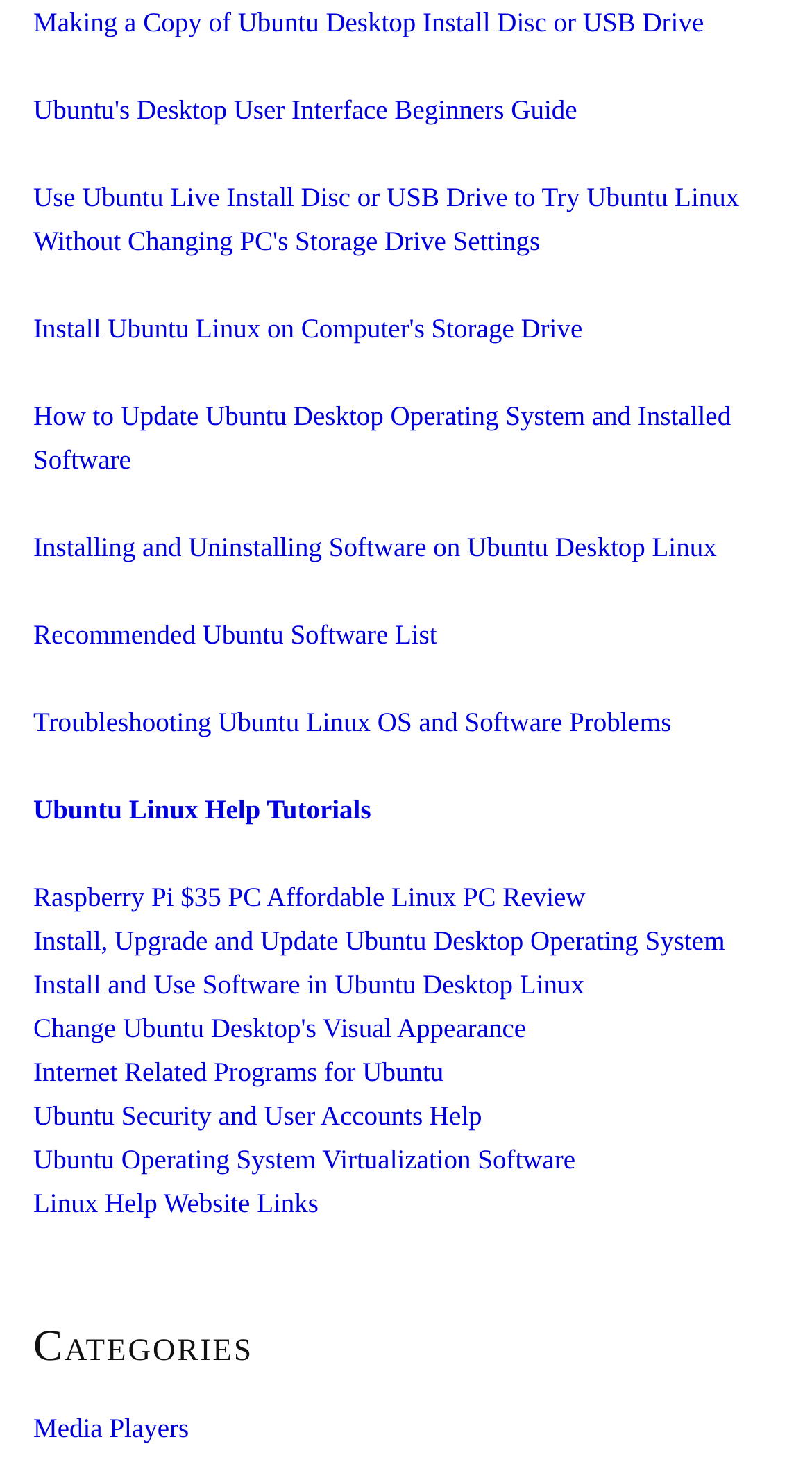Please provide a detailed answer to the question below based on the screenshot: 
What is the category of the 'Media Players' link?

The link 'Media Players' is categorized under 'Categories' and appears to be a list of media player software available for Ubuntu Linux.